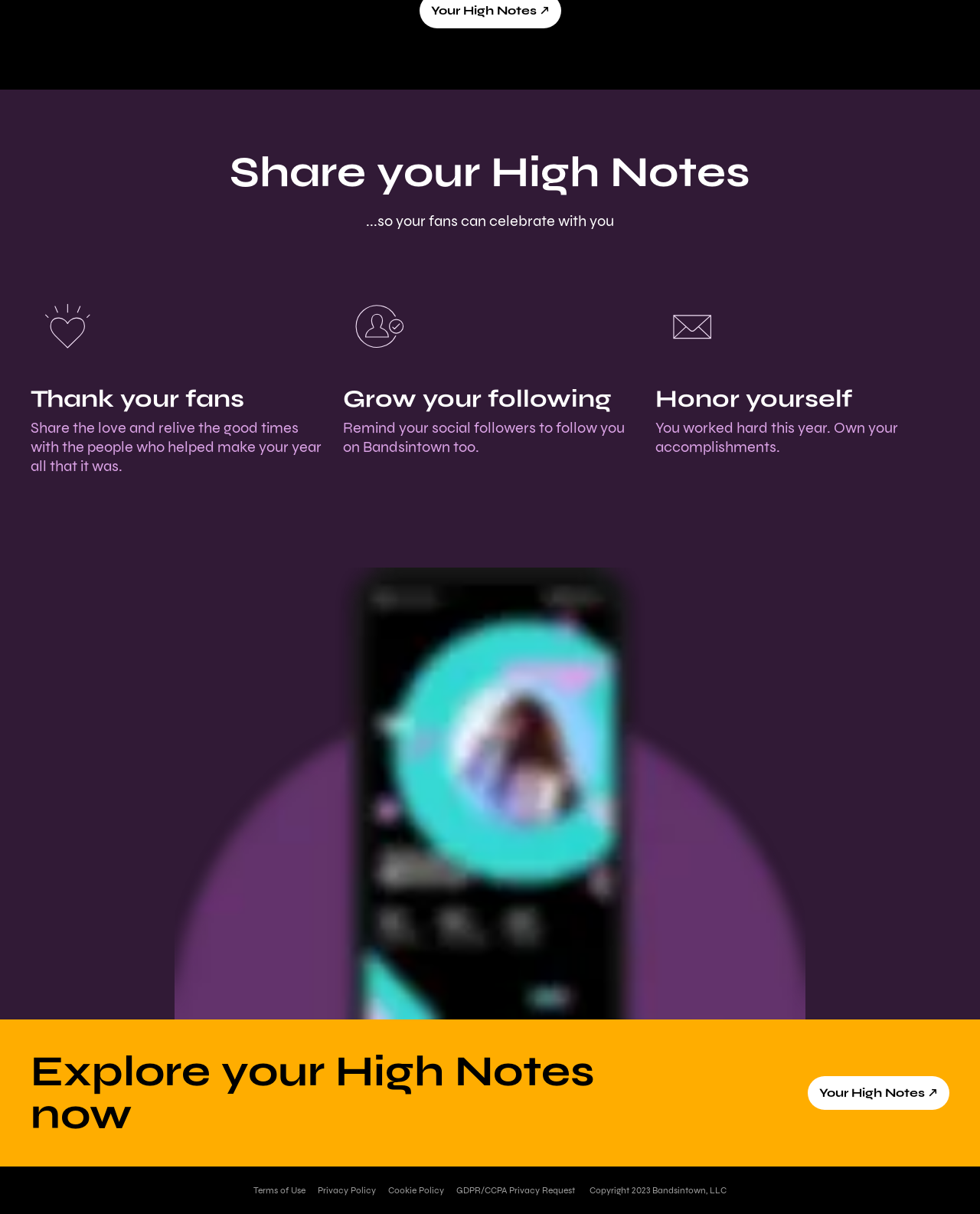What type of content is the webpage related to?
Using the information from the image, answer the question thoroughly.

The webpage appears to be related to music, as it mentions 'High Notes' and 'Bandsintown', which are terms commonly associated with the music industry.